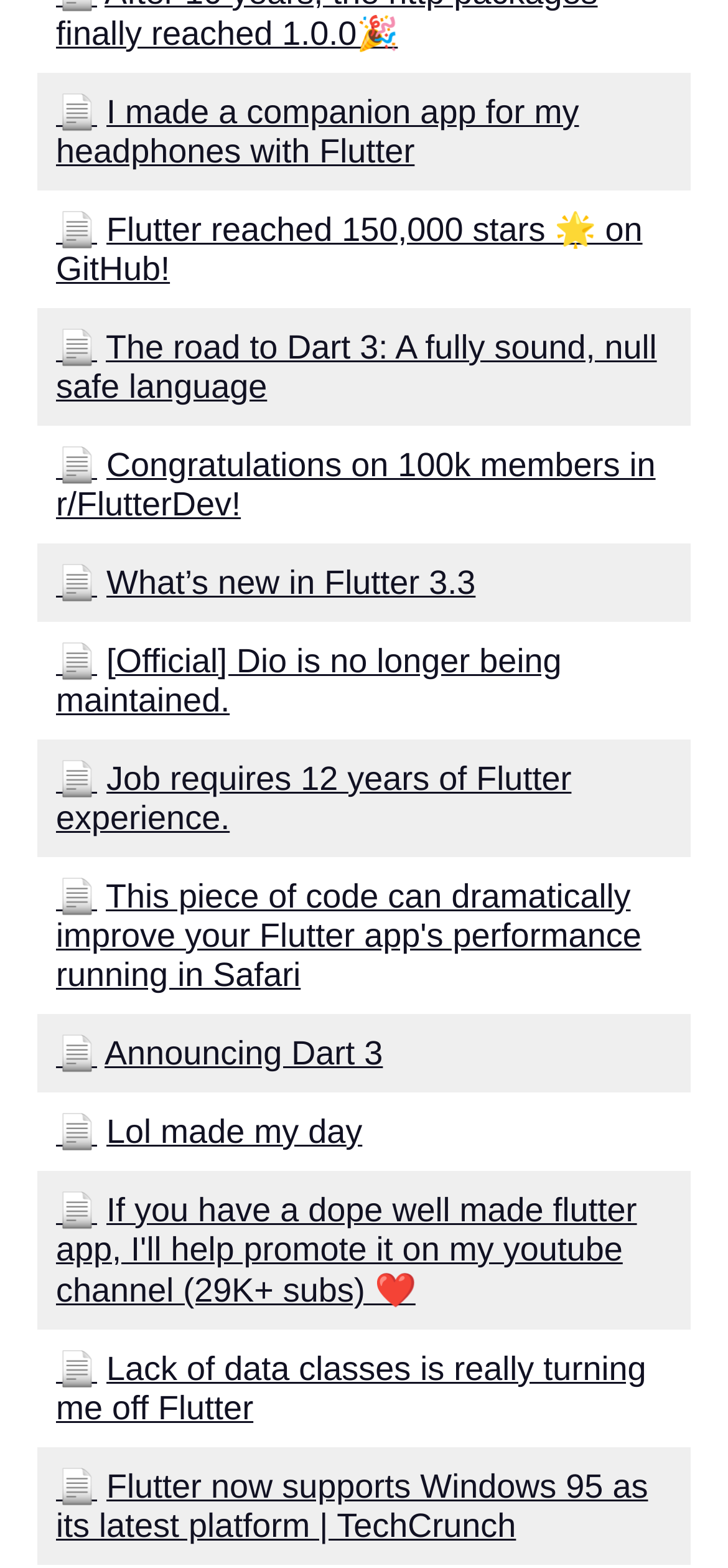Determine the bounding box coordinates of the section to be clicked to follow the instruction: "Click on 'Contact Us'". The coordinates should be given as four float numbers between 0 and 1, formatted as [left, top, right, bottom].

None